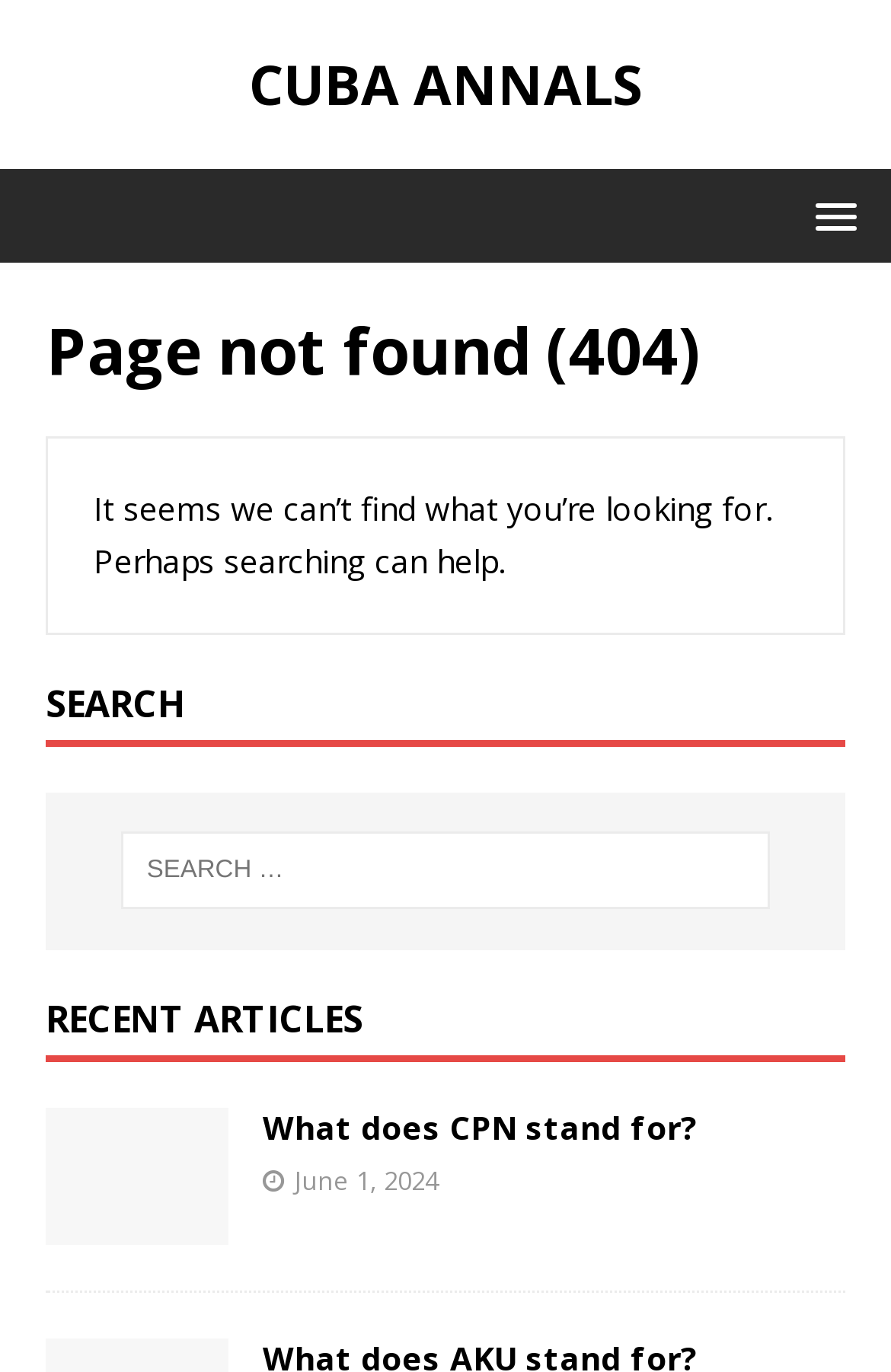Give a one-word or short phrase answer to the question: 
What is the purpose of the search box?

To help searching